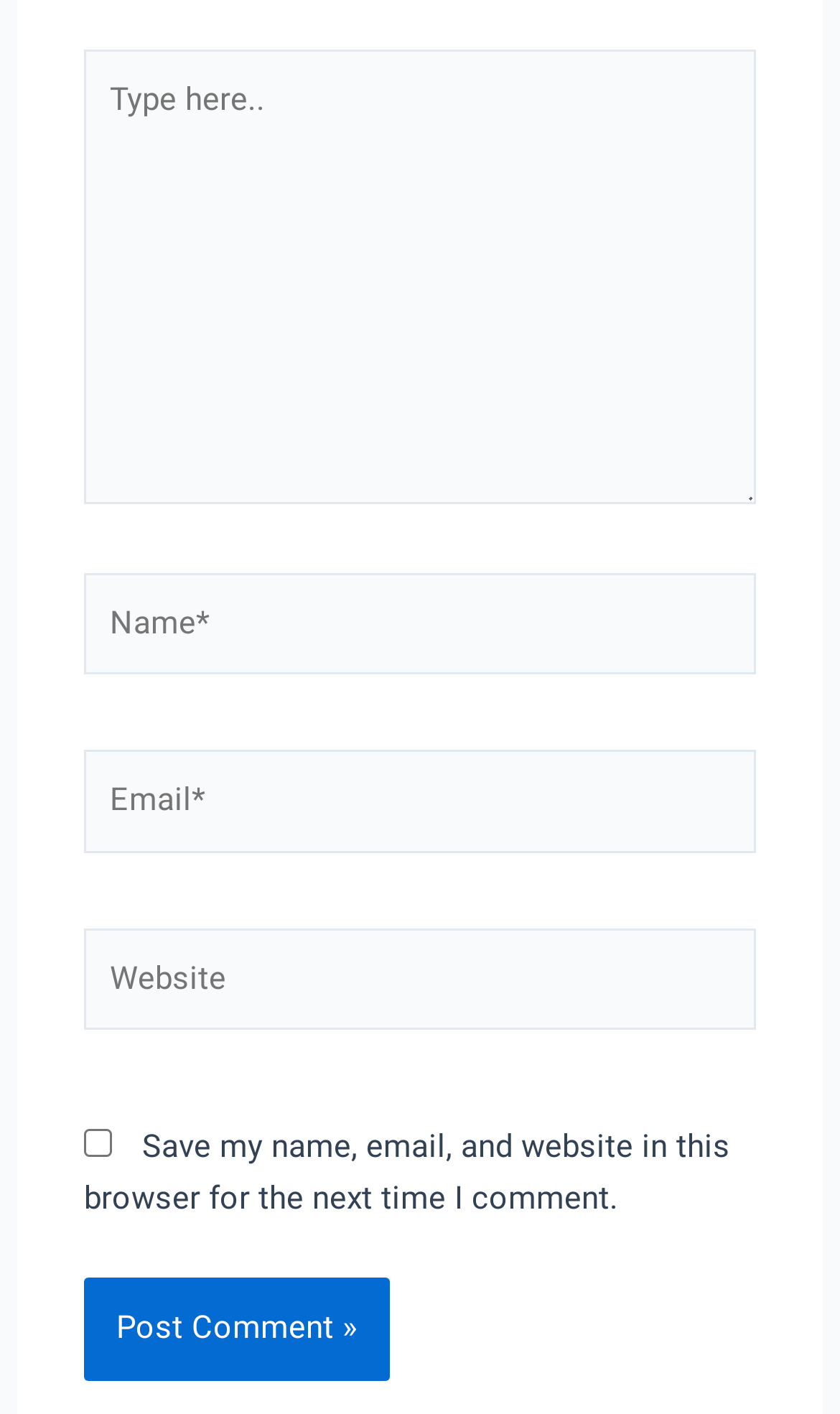How many fields are there in total?
Please answer the question with a detailed response using the information from the screenshot.

I counted a total of five fields on the webpage: four text fields ('Type here..', 'Name*', 'Email*', and 'Website') and one checkbox.